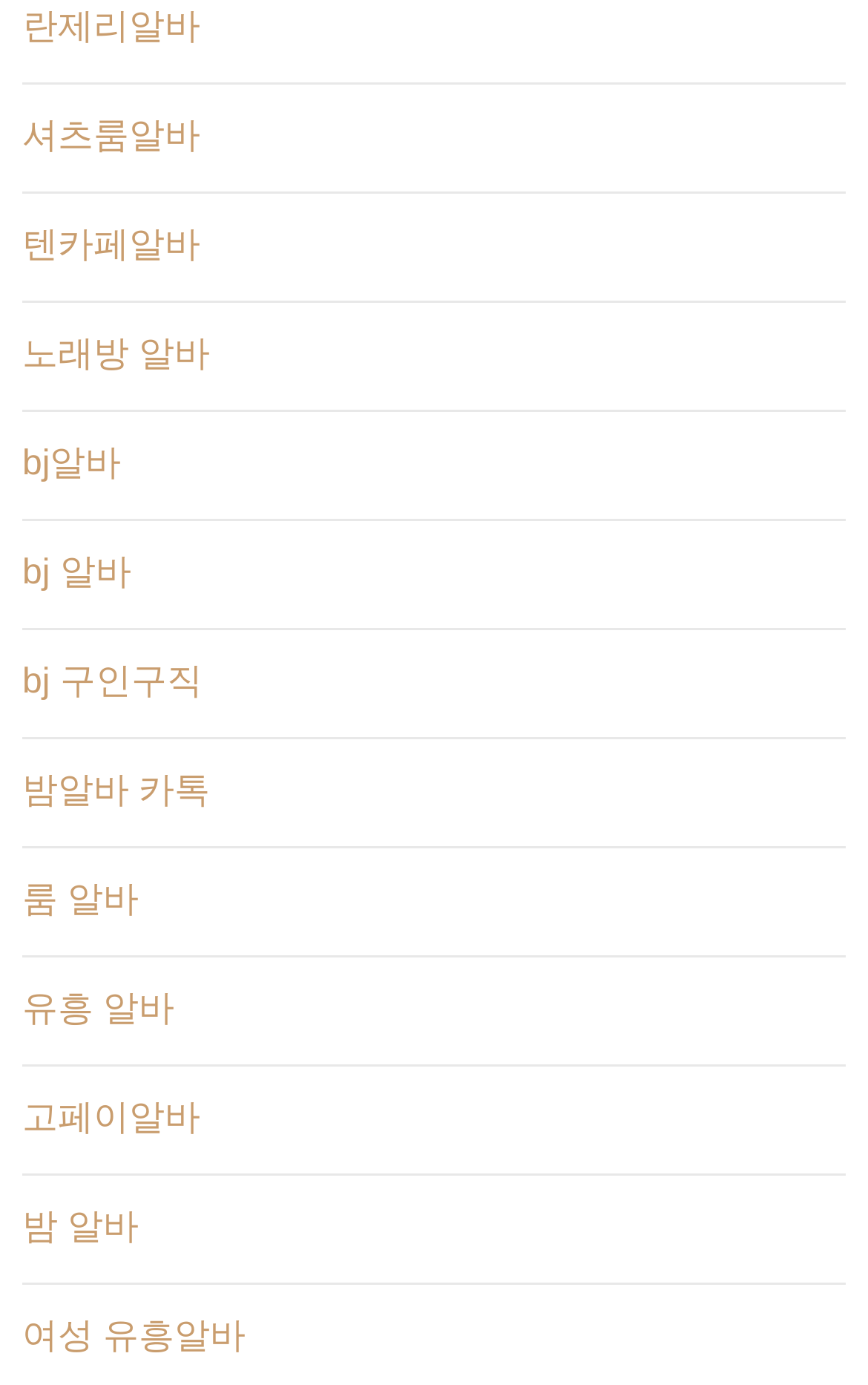Kindly determine the bounding box coordinates for the clickable area to achieve the given instruction: "Visit 셔츠룸알바 page".

[0.026, 0.085, 0.231, 0.113]